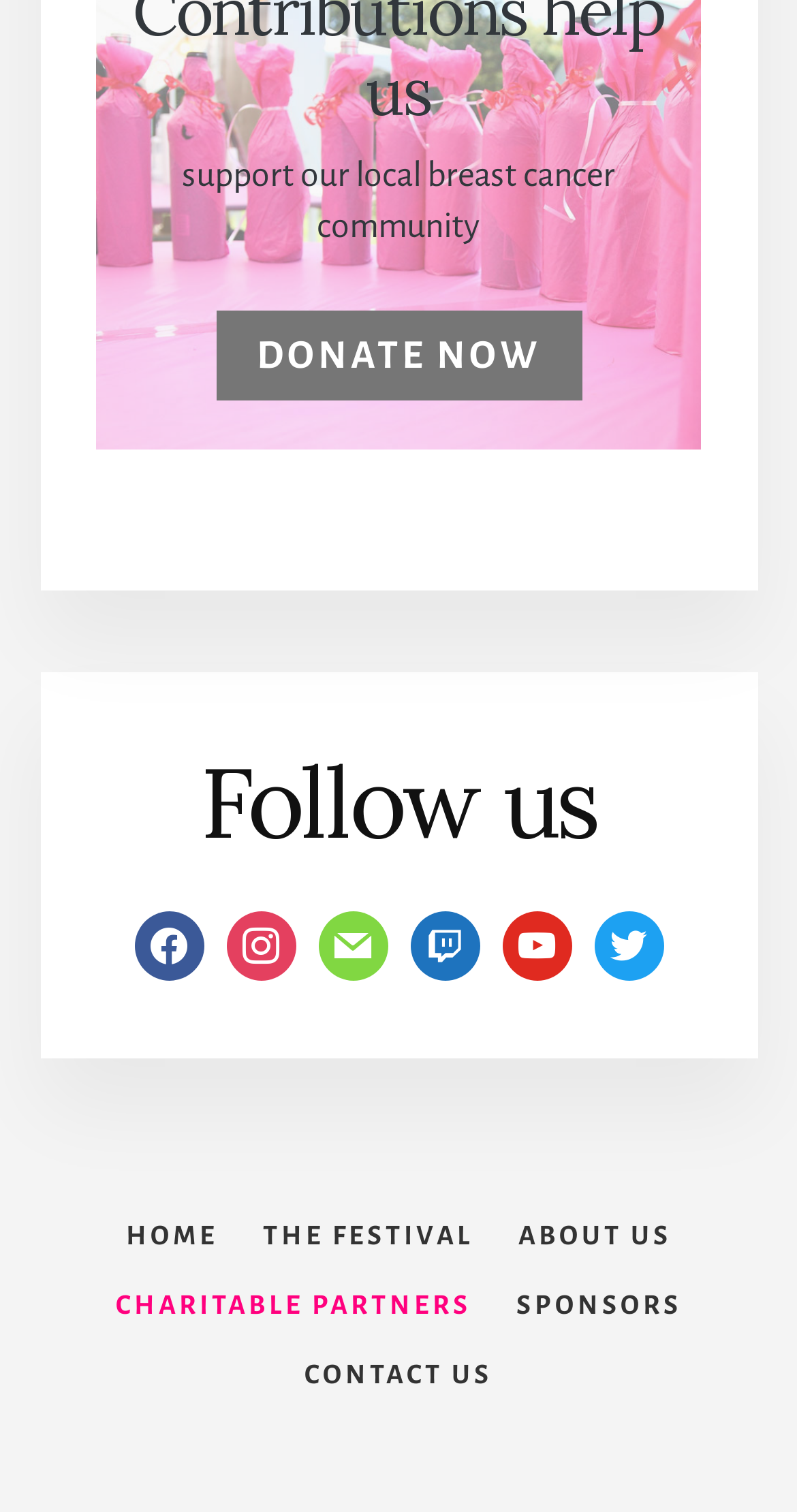What social media platforms can users follow?
Make sure to answer the question with a detailed and comprehensive explanation.

The webpage has a section with links to various social media platforms, including Facebook, Instagram, Twitter, YouTube, Twitch, and Mail. These links are represented by icons and text, indicating that users can follow the organization on these platforms.